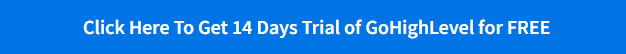Provide a comprehensive description of the image.

The image features a prominent call-to-action button inviting users to start a 14-day free trial of GoHighLevel, a comprehensive marketing software platform. The button is clearly designed to capture attention with its vibrant blue background and bold white text, emphasizing the opportunity to explore GoHighLevel's robust features at no cost. This promotional offer highlights the platform's aim to provide users with an accessible introduction to its services, which include tools for automation, lead generation, and customer management. By encouraging potential users to engage with the platform, it underscores GoHighLevel's commitment to supporting businesses in optimizing their marketing strategies.